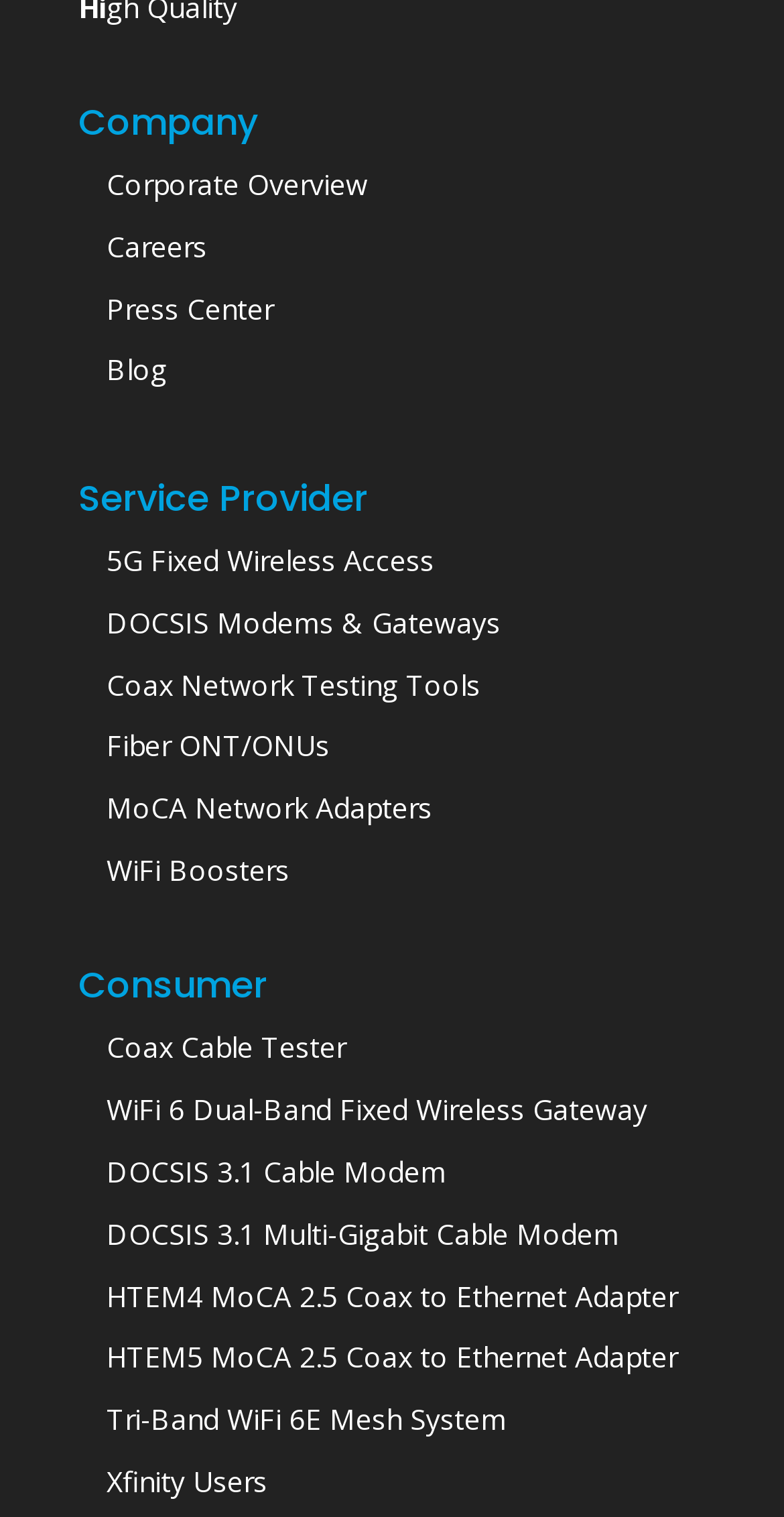How many consumer products are listed?
Using the visual information, answer the question in a single word or phrase.

8